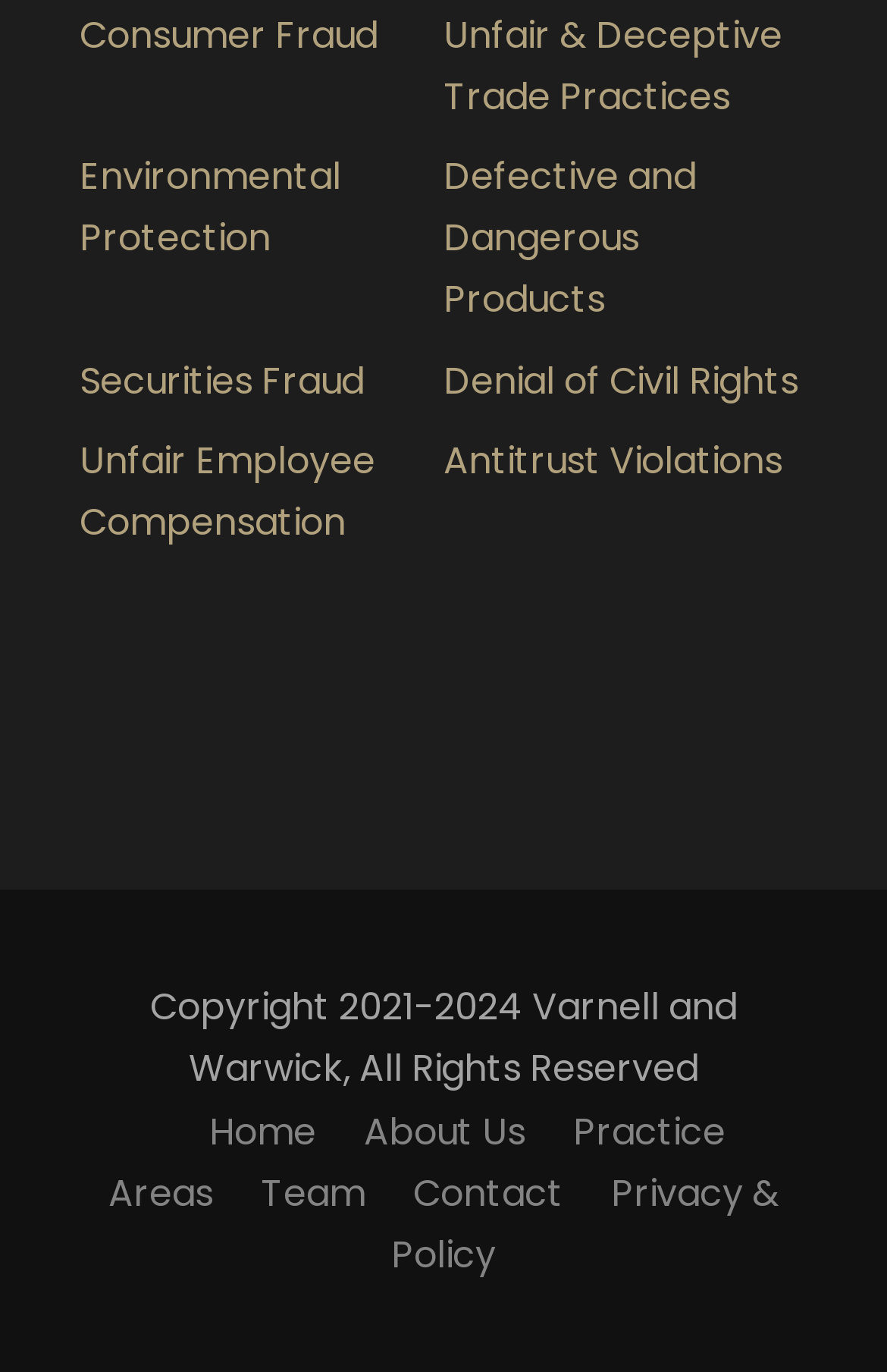Extract the bounding box for the UI element that matches this description: "Defective and Dangerous Products".

[0.5, 0.11, 0.785, 0.238]